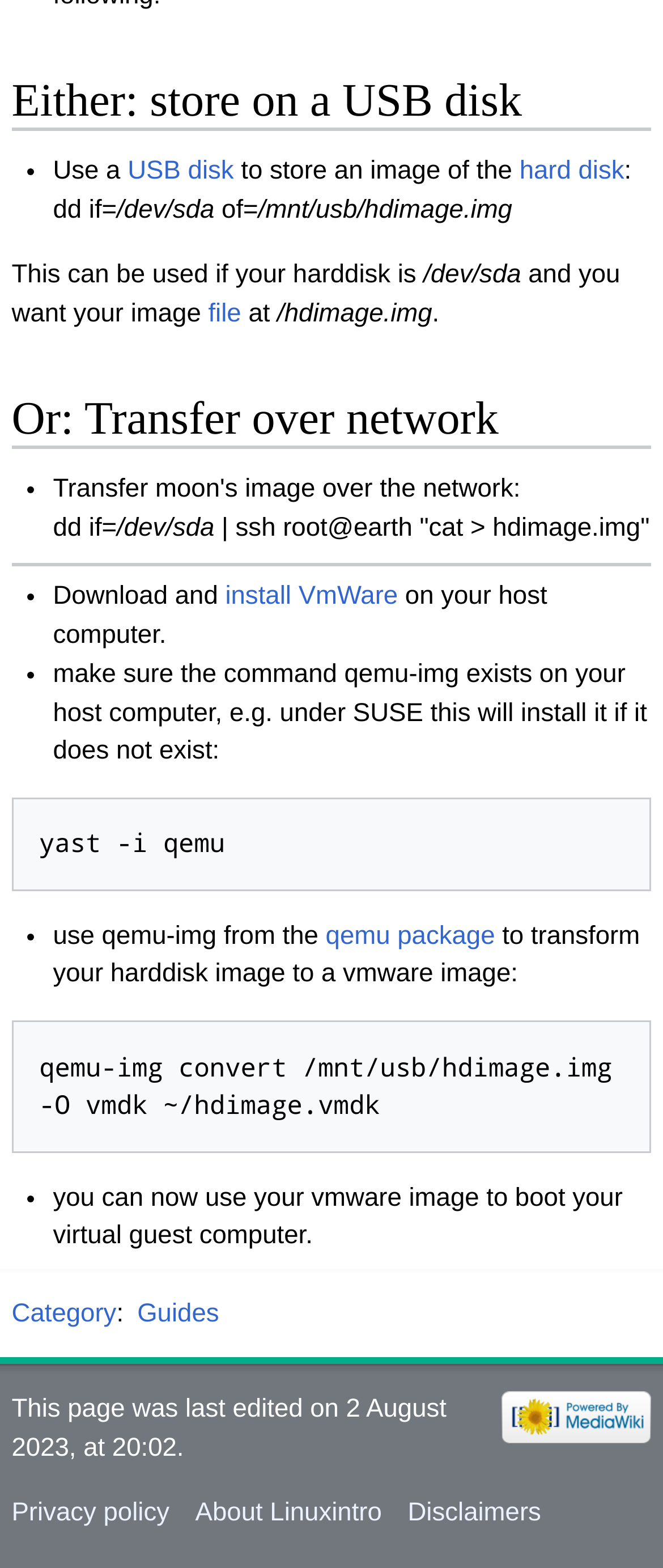Kindly provide the bounding box coordinates of the section you need to click on to fulfill the given instruction: "Learn more about 'Artificial Intelligence' services".

None